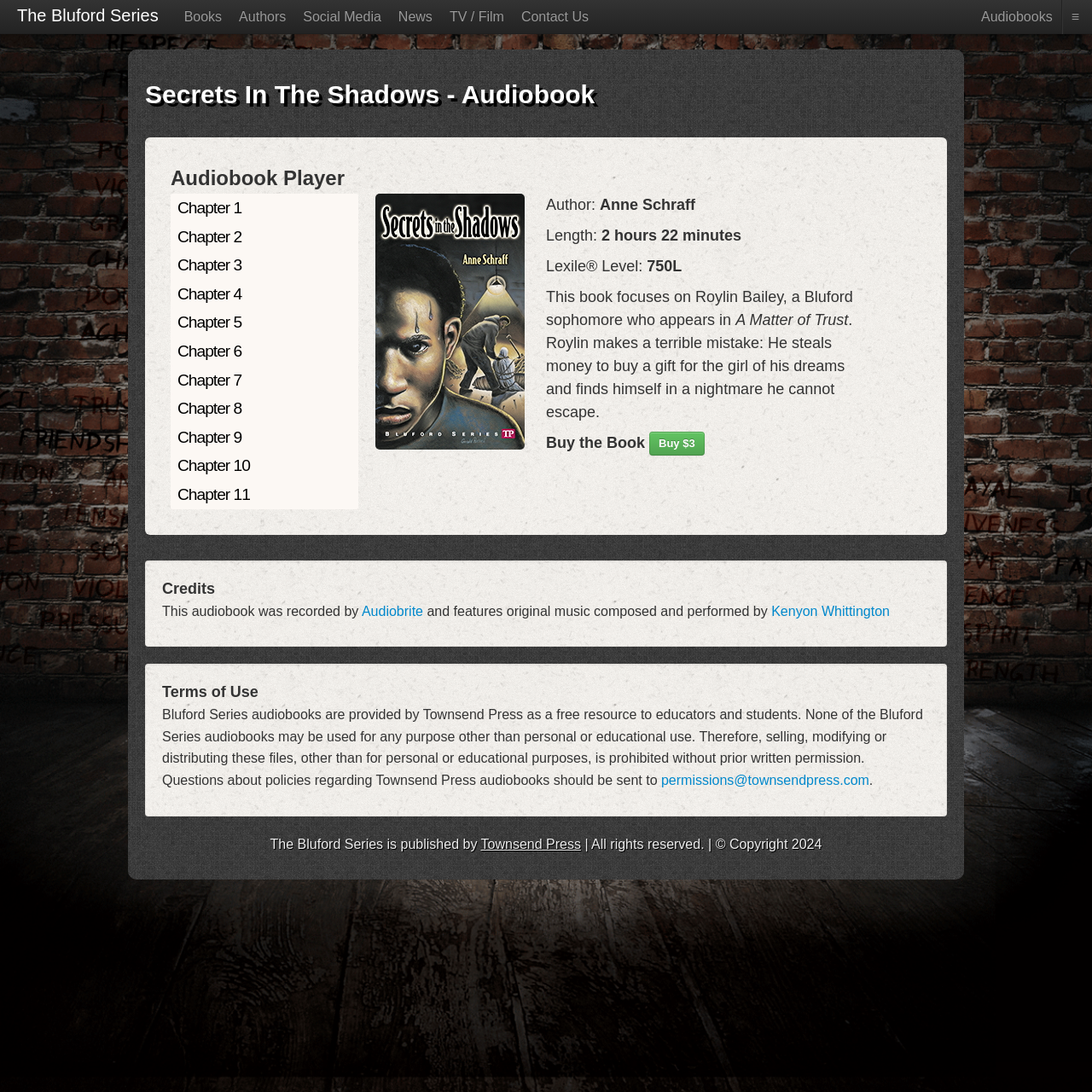Identify the coordinates of the bounding box for the element described below: "Chapter 8". Return the coordinates as four float numbers between 0 and 1: [left, top, right, bottom].

[0.162, 0.364, 0.322, 0.384]